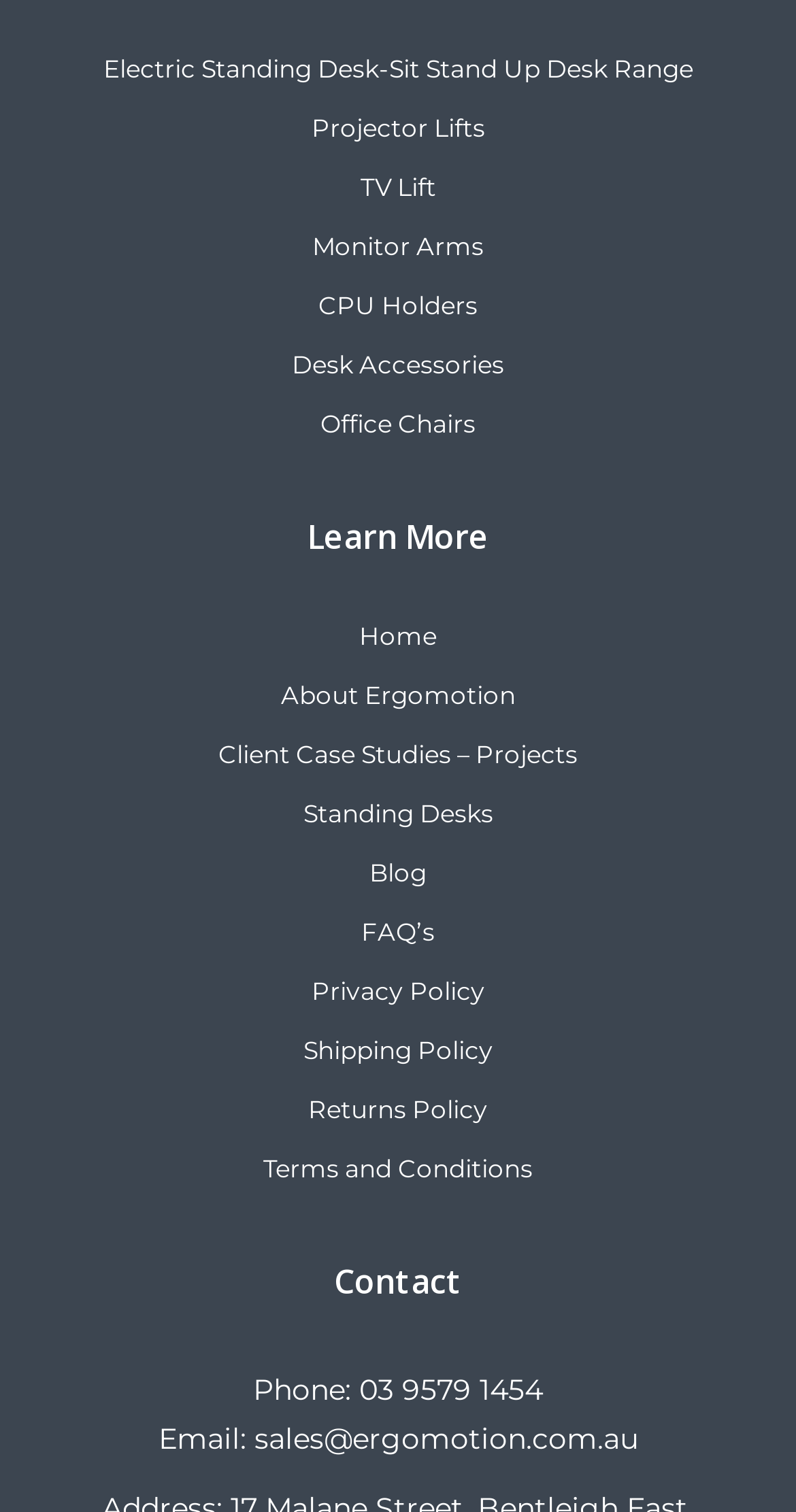Identify the bounding box coordinates of the area you need to click to perform the following instruction: "Check the FAQ section".

[0.454, 0.606, 0.546, 0.627]